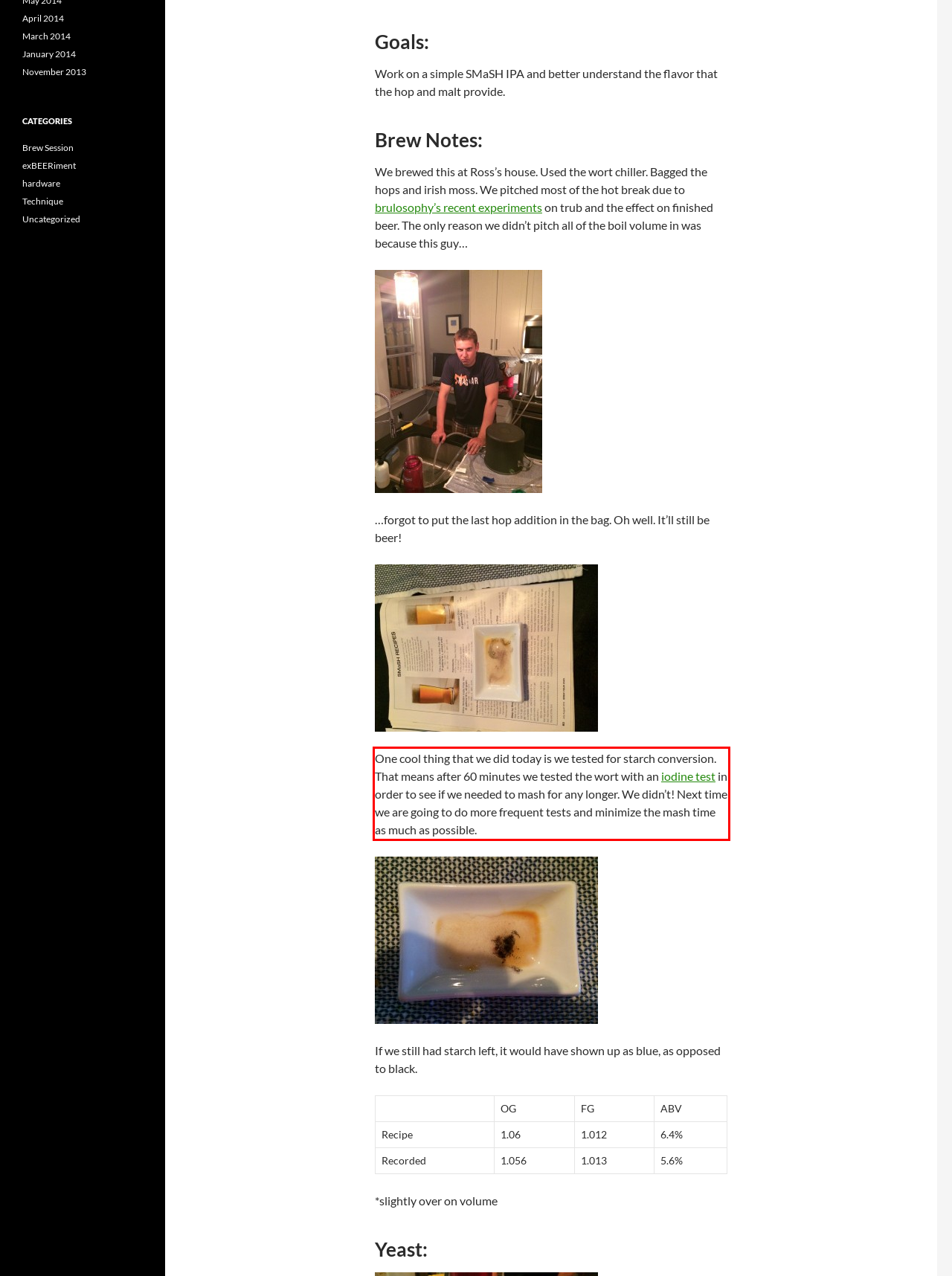You are given a screenshot with a red rectangle. Identify and extract the text within this red bounding box using OCR.

One cool thing that we did today is we tested for starch conversion. That means after 60 minutes we tested the wort with an iodine test in order to see if we needed to mash for any longer. We didn’t! Next time we are going to do more frequent tests and minimize the mash time as much as possible.